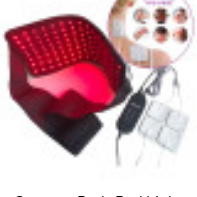Is the device designed for at-home use?
Could you answer the question with a detailed and thorough explanation?

The caption states that the therapeutic device is designed to be user-friendly, making it convenient for individuals seeking at-home treatments, which suggests that the device is intended for personal use in a domestic setting.